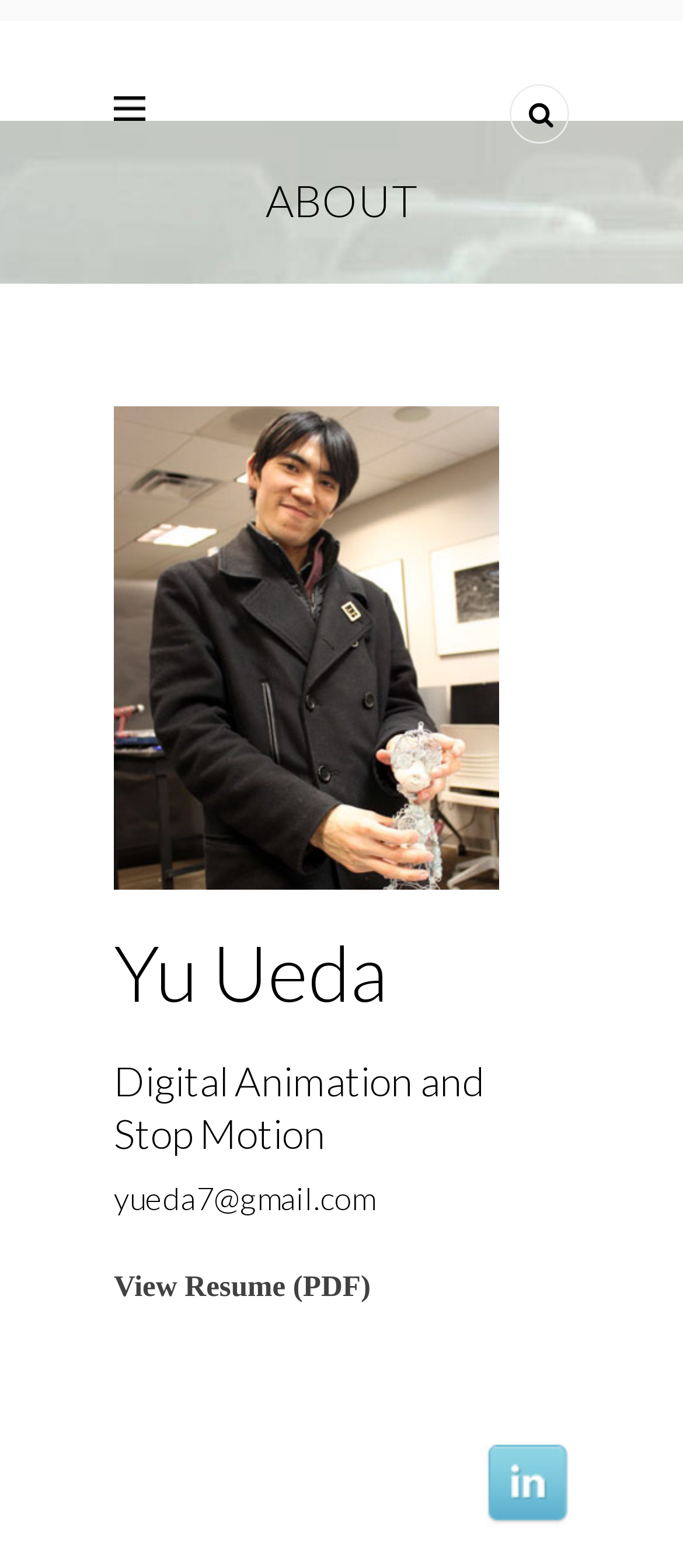How many images are displayed on the webpage?
Based on the image, respond with a single word or phrase.

2